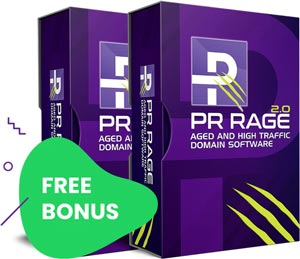What is the color of the 'PR' logo?
Provide a detailed answer to the question, using the image to inform your response.

The 'PR' logo is prominently displayed on the box in white, which stands out against the vibrant purple background, making it easily noticeable.